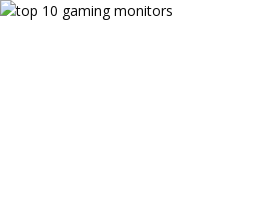What type of individuals will find this resource beneficial?
Please provide a full and detailed response to the question.

This resource will be beneficial for gamers because the caption specifically mentions that it is beneficial for individuals looking to upgrade their gaming setup or seeking informed recommendations tailored to their preferences and needs in gaming monitors, implying that the target audience is gamers.